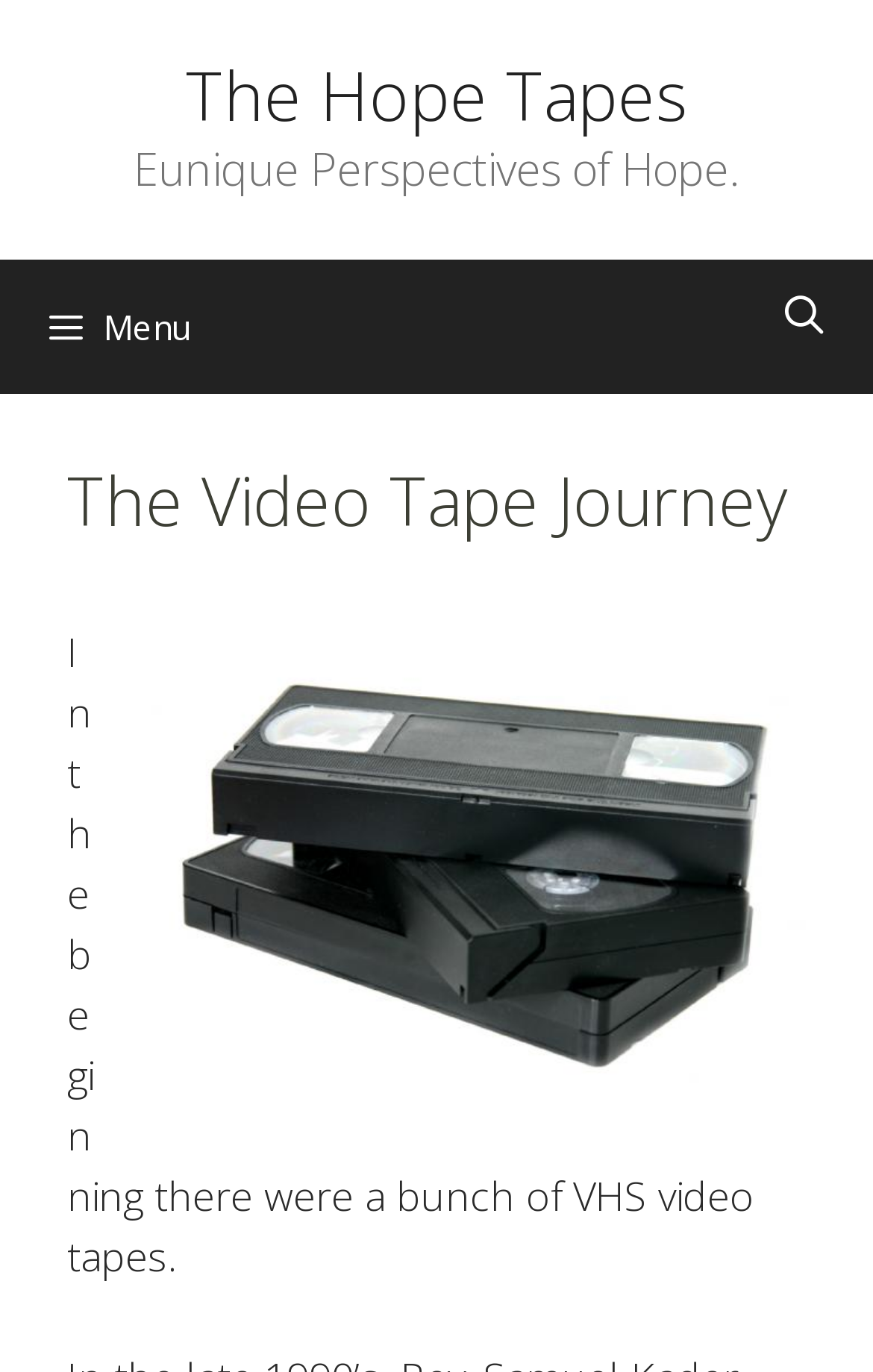Identify the bounding box for the UI element described as: "Menu". Ensure the coordinates are four float numbers between 0 and 1, formatted as [left, top, right, bottom].

[0.0, 0.189, 1.0, 0.287]